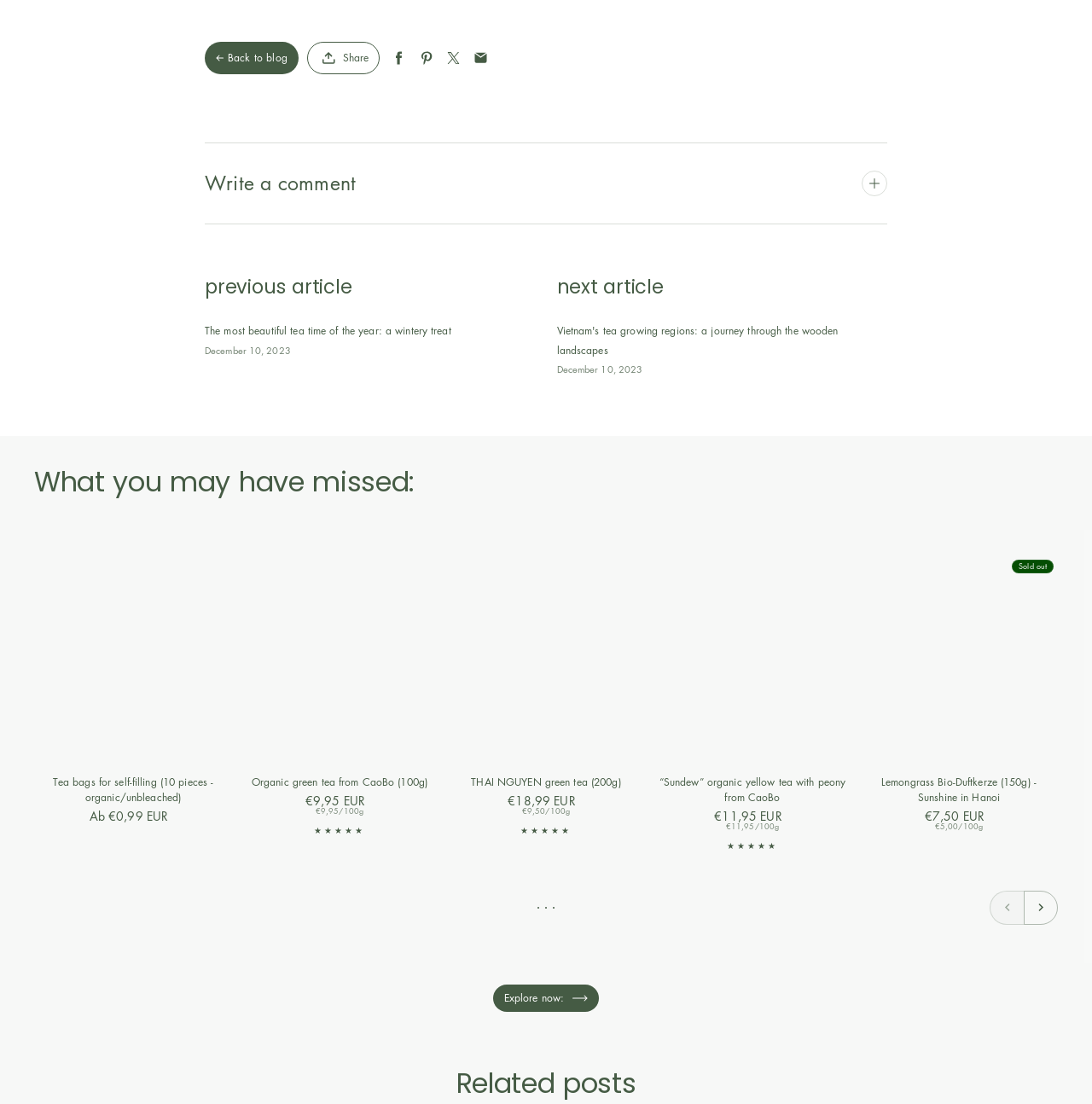Show the bounding box coordinates for the element that needs to be clicked to execute the following instruction: "Explore related posts". Provide the coordinates in the form of four float numbers between 0 and 1, i.e., [left, top, right, bottom].

[0.451, 0.891, 0.549, 0.916]